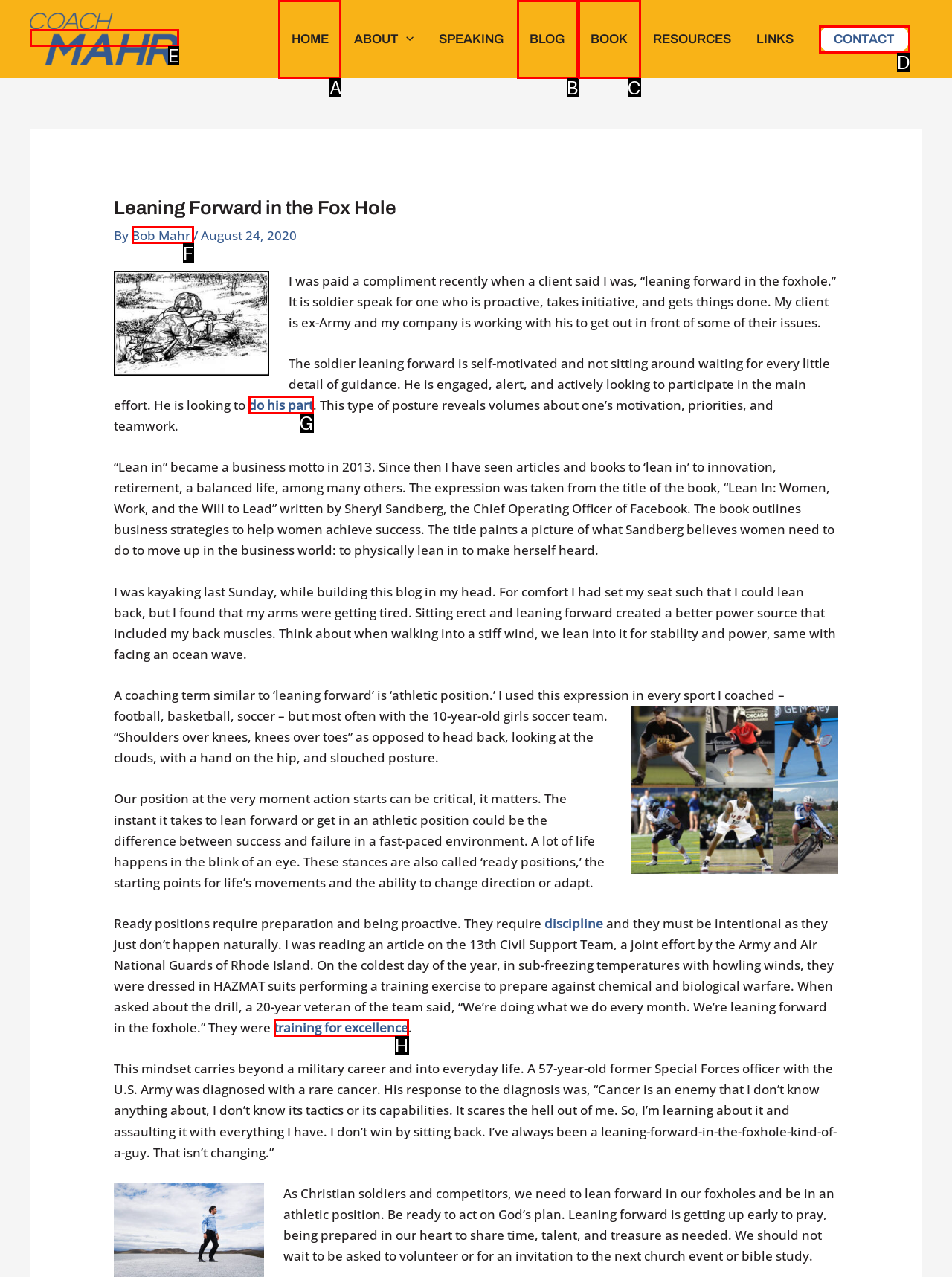Select the letter of the UI element you need to click to complete this task: Click the do his part link.

G